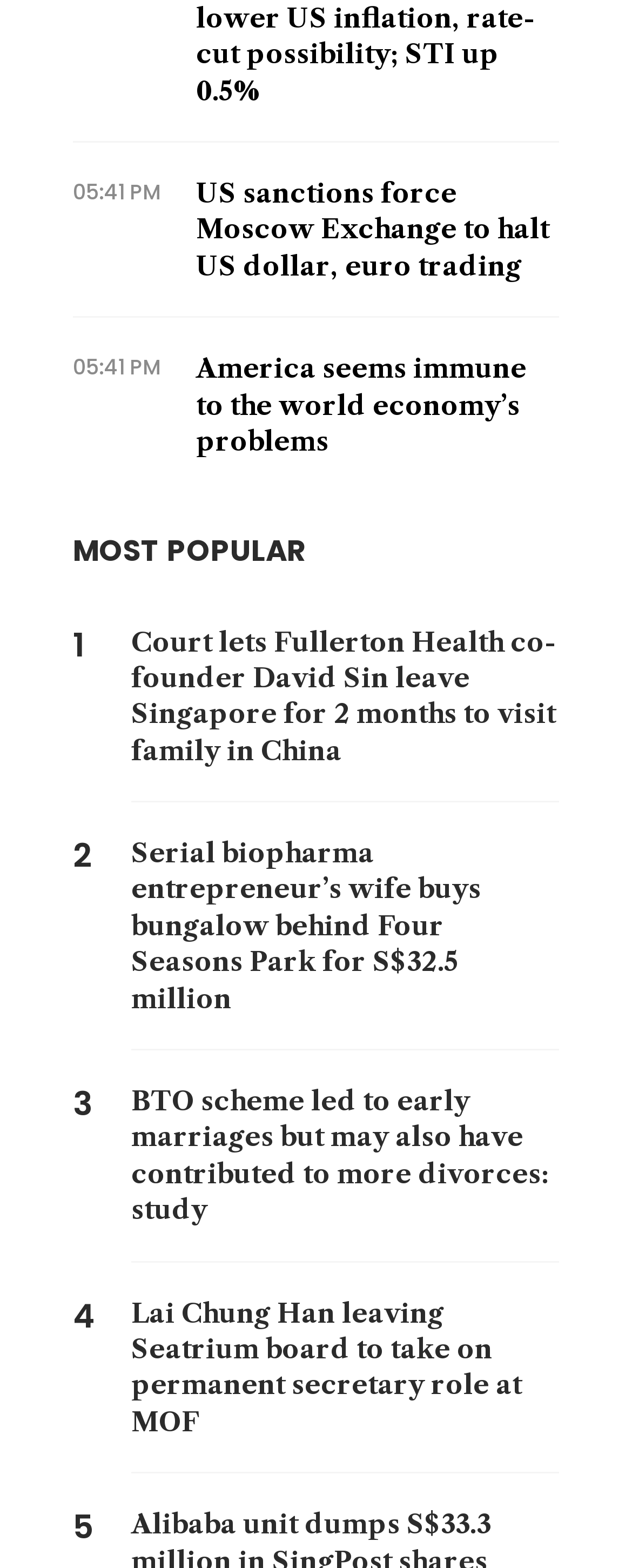Please answer the following question using a single word or phrase: 
How many links are under the 'MOST POPULAR' heading?

5